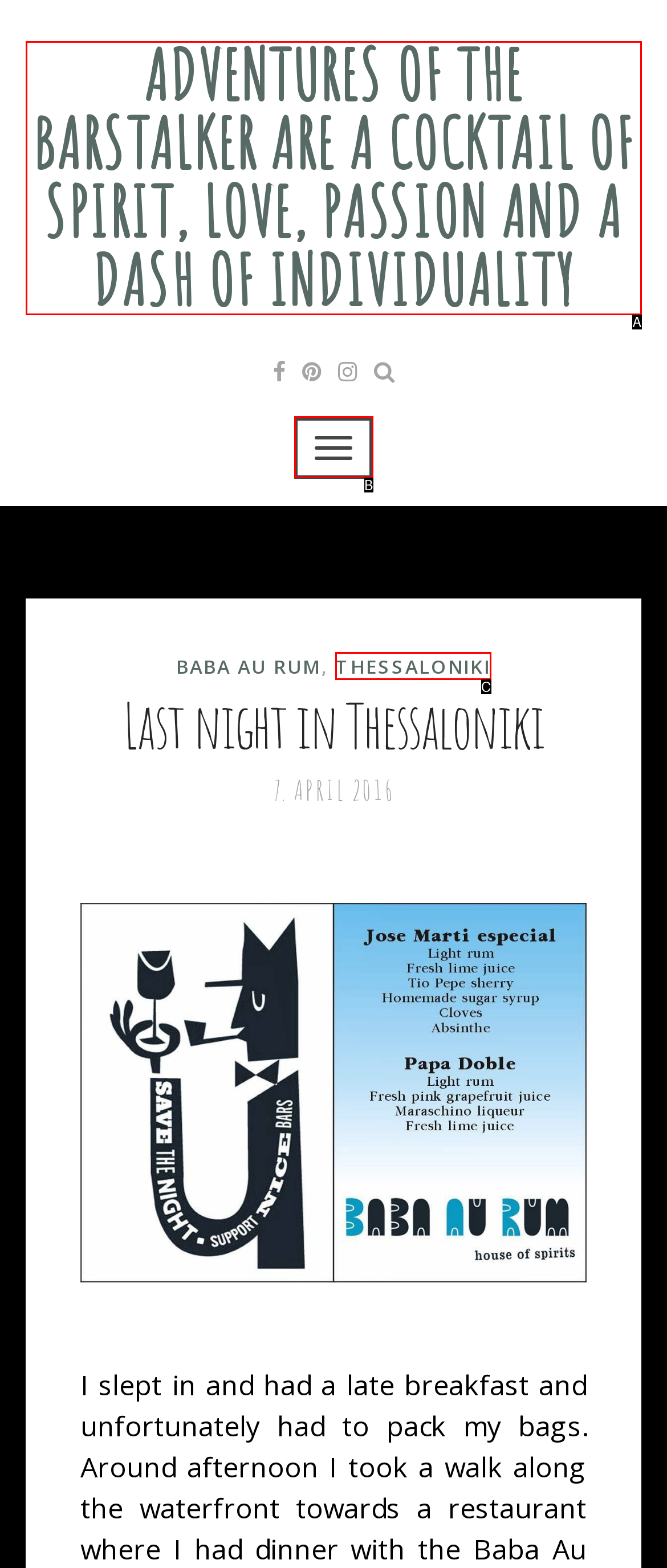Which option corresponds to the following element description: Thessaloniki?
Please provide the letter of the correct choice.

C